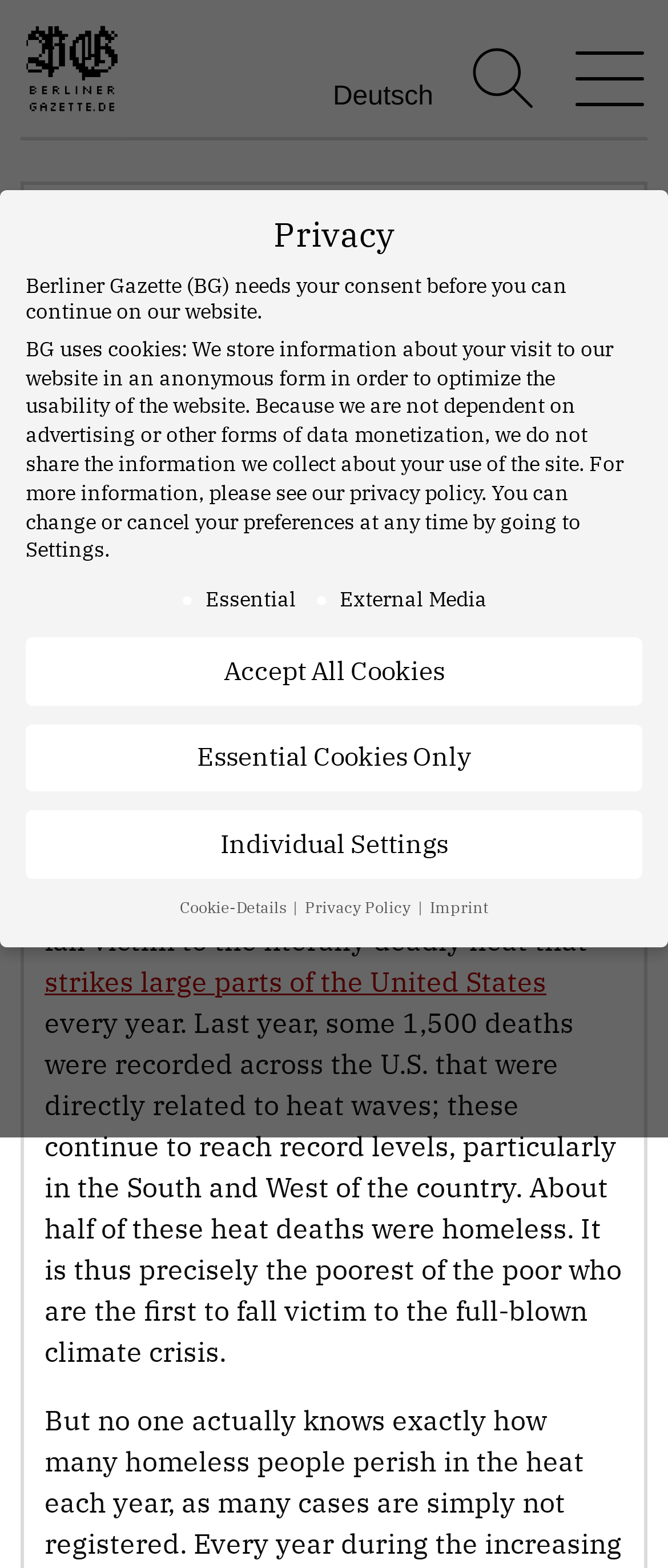Locate the coordinates of the bounding box for the clickable region that fulfills this instruction: "change preferences".

[0.364, 0.324, 0.531, 0.34]